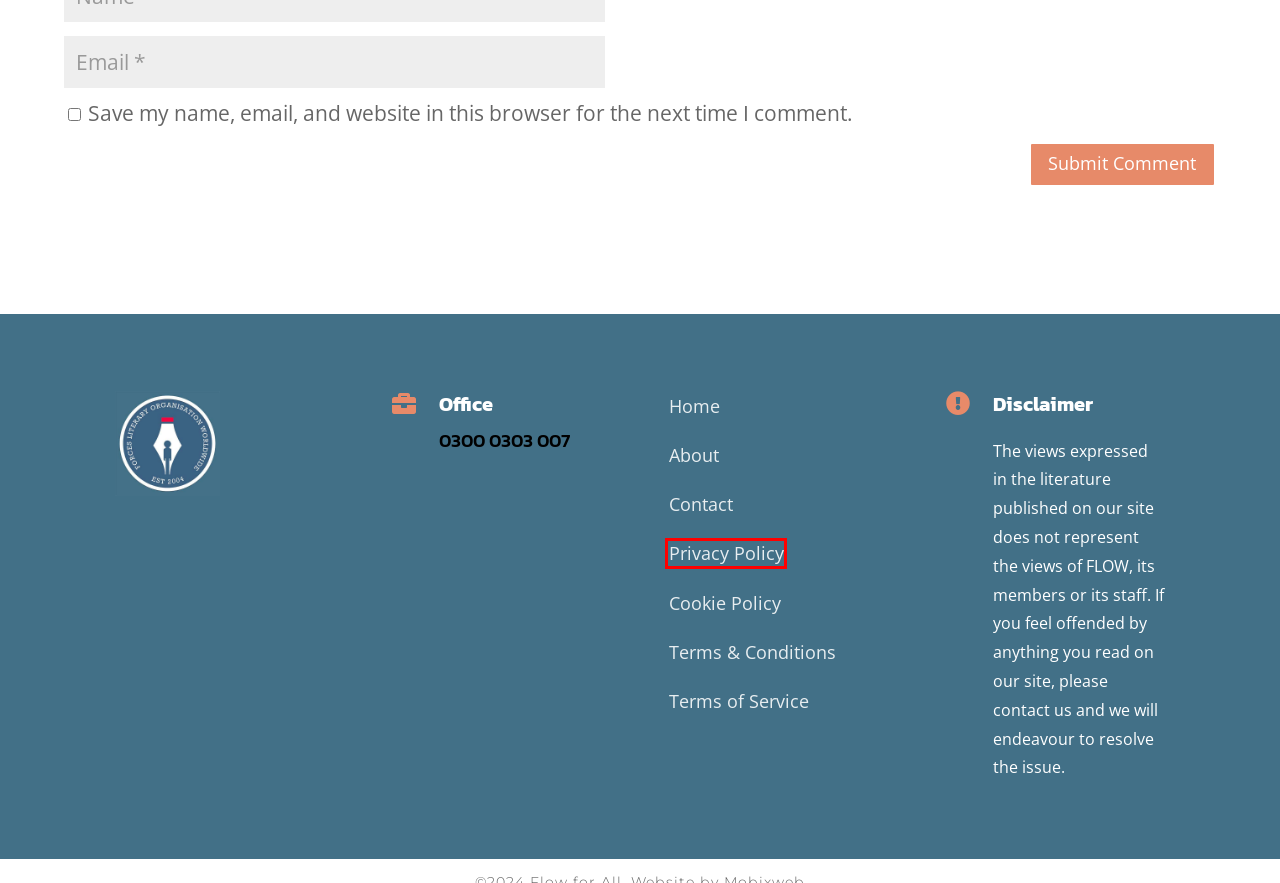You have a screenshot showing a webpage with a red bounding box highlighting an element. Choose the webpage description that best fits the new webpage after clicking the highlighted element. The descriptions are:
A. Poems | Flow for all
B. Cookie Policy | Flow for all
C. Privacy Policy | Flow for all
D. About Us | Flow for all
E. Terms of Service | Flow for all
F. Lyrics | Flow for all
G. Poetry | Flow for all
H. Terms & Conditions | Flow for all

C